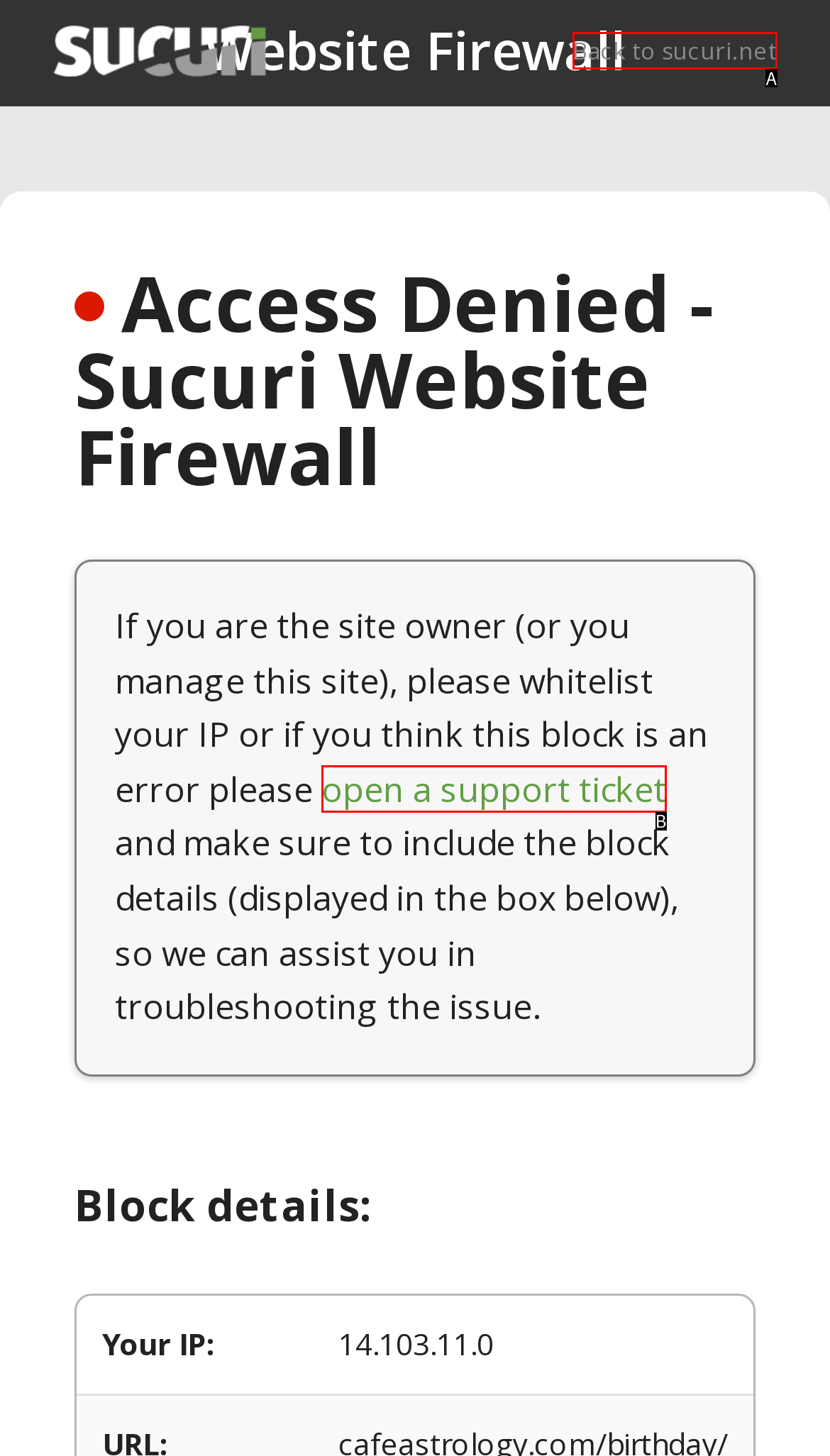Find the UI element described as: open a support ticket
Reply with the letter of the appropriate option.

B